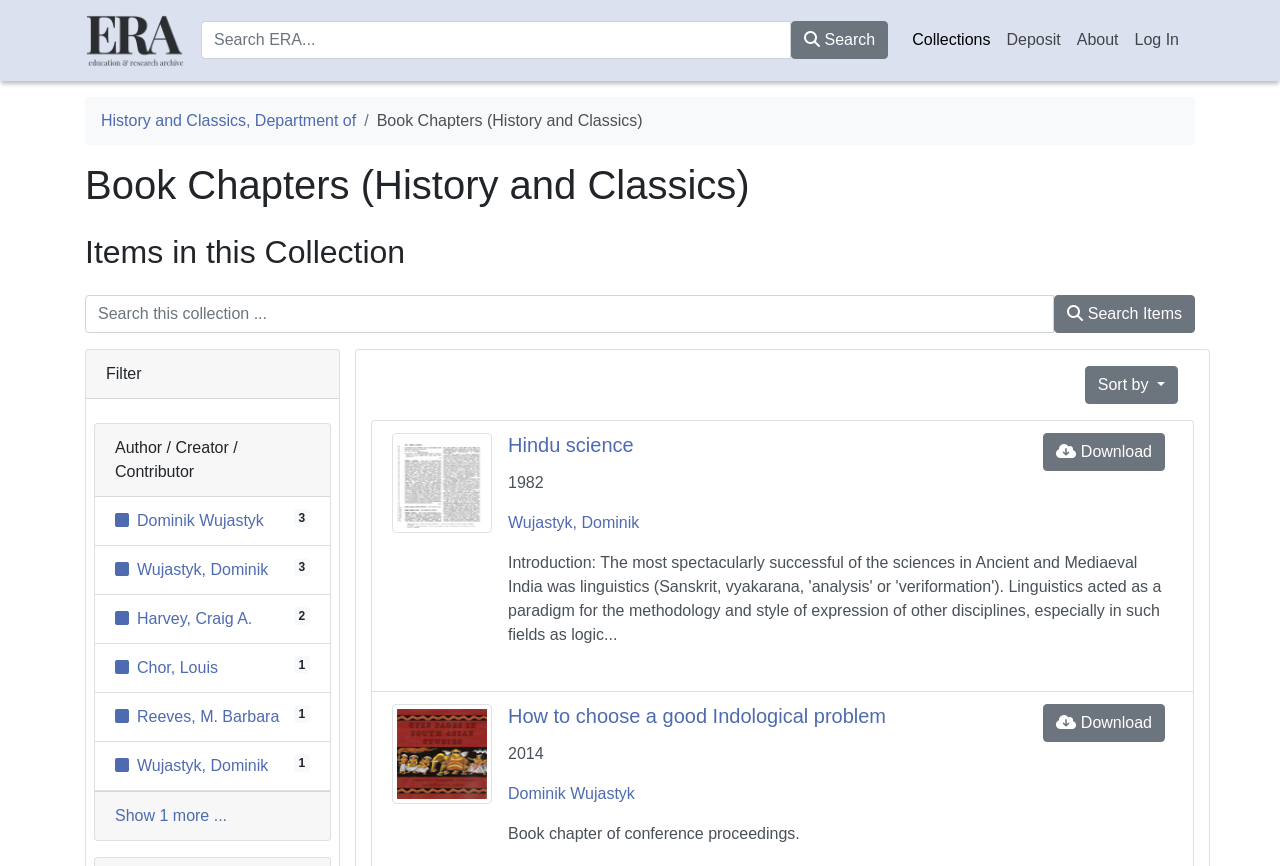Please identify the bounding box coordinates of the clickable area that will fulfill the following instruction: "Search this collection...". The coordinates should be in the format of four float numbers between 0 and 1, i.e., [left, top, right, bottom].

[0.066, 0.341, 0.824, 0.385]